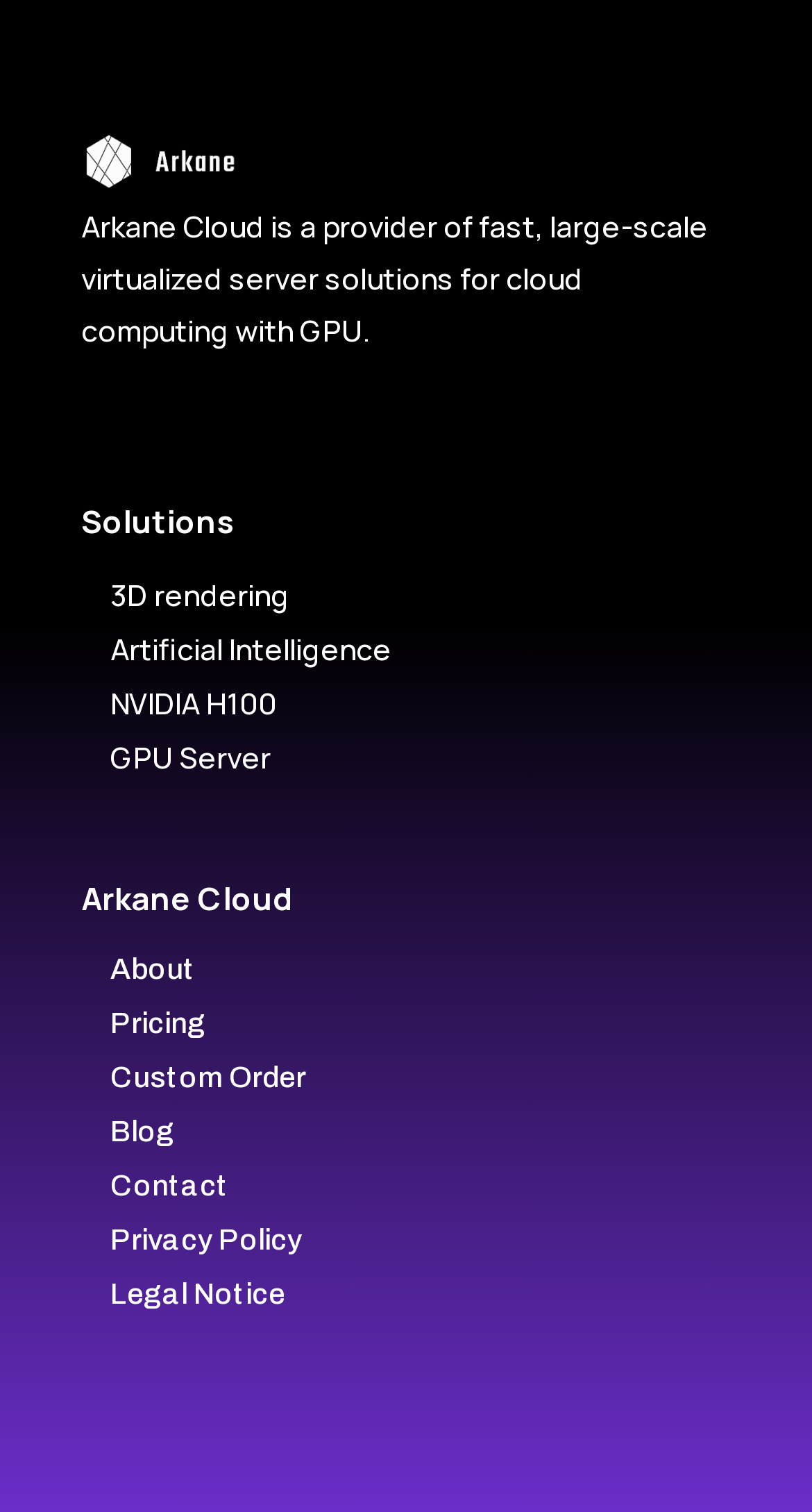Pinpoint the bounding box coordinates of the clickable element needed to complete the instruction: "Explore NVIDIA H100". The coordinates should be provided as four float numbers between 0 and 1: [left, top, right, bottom].

[0.136, 0.452, 0.341, 0.478]